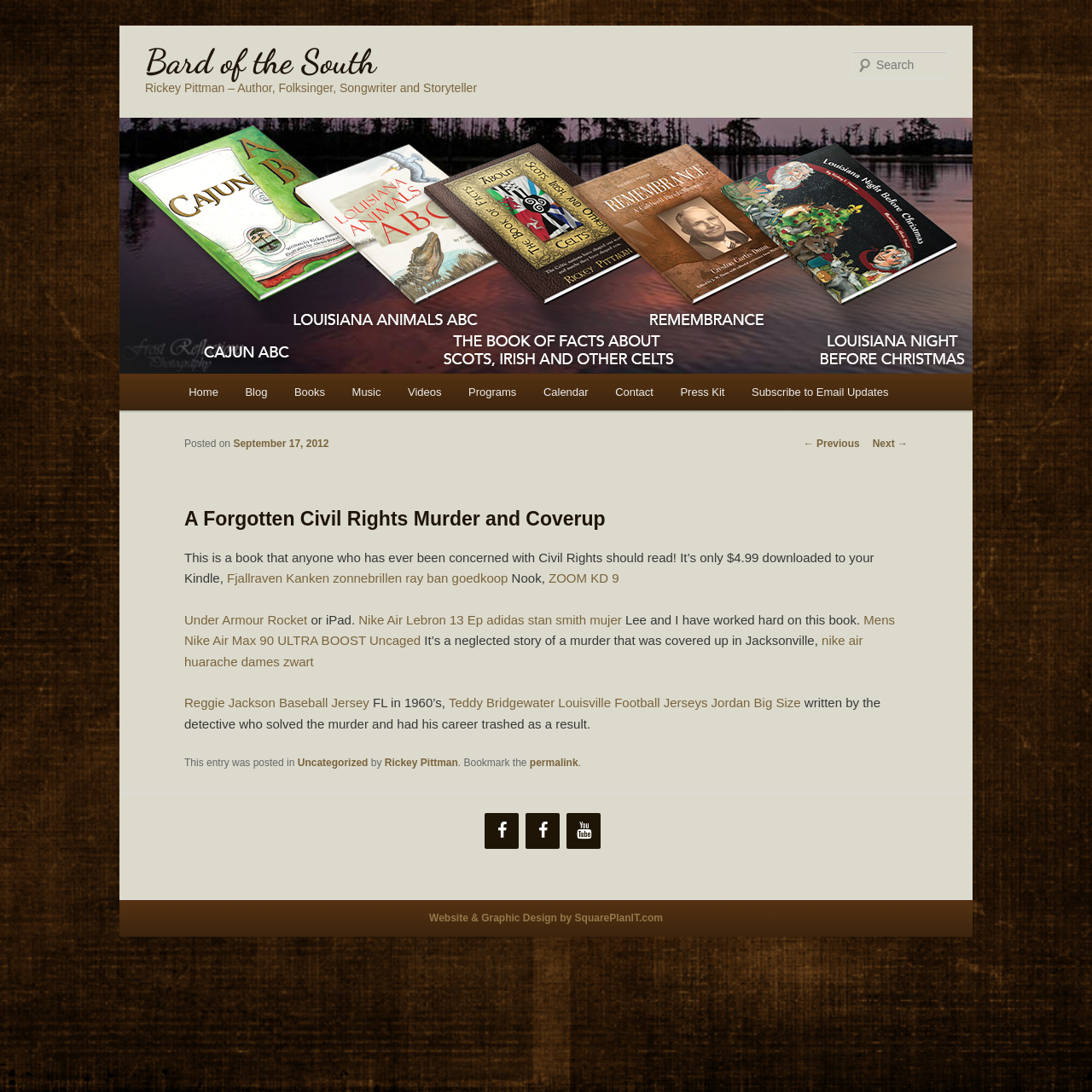What is the price of the book?
Refer to the image and provide a one-word or short phrase answer.

$4.99